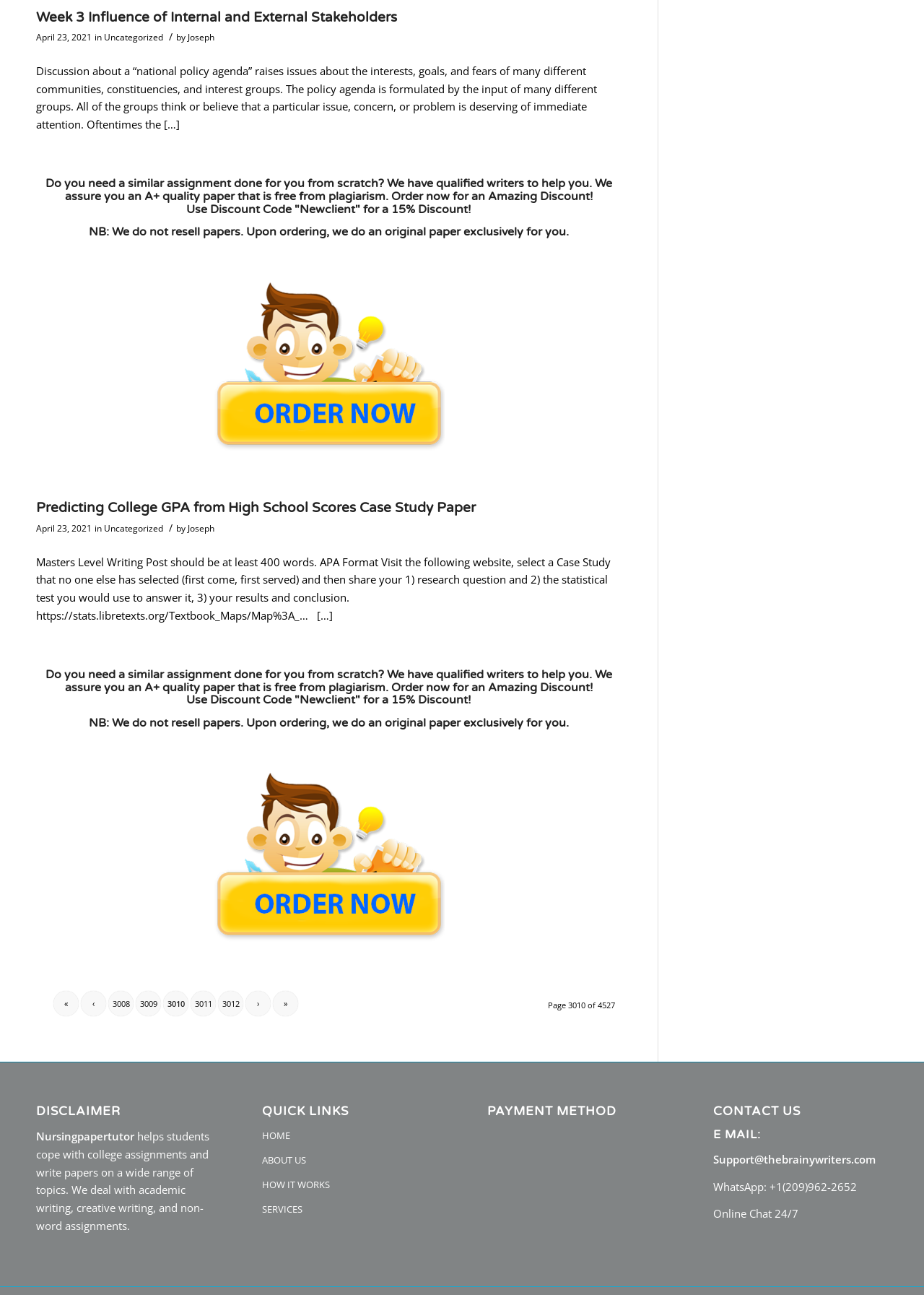Using the details from the image, please elaborate on the following question: What is the name of the website?

The name of the website can be found in the 'StaticText' element with the text 'Nursingpapertutor' which is a child of the root element.